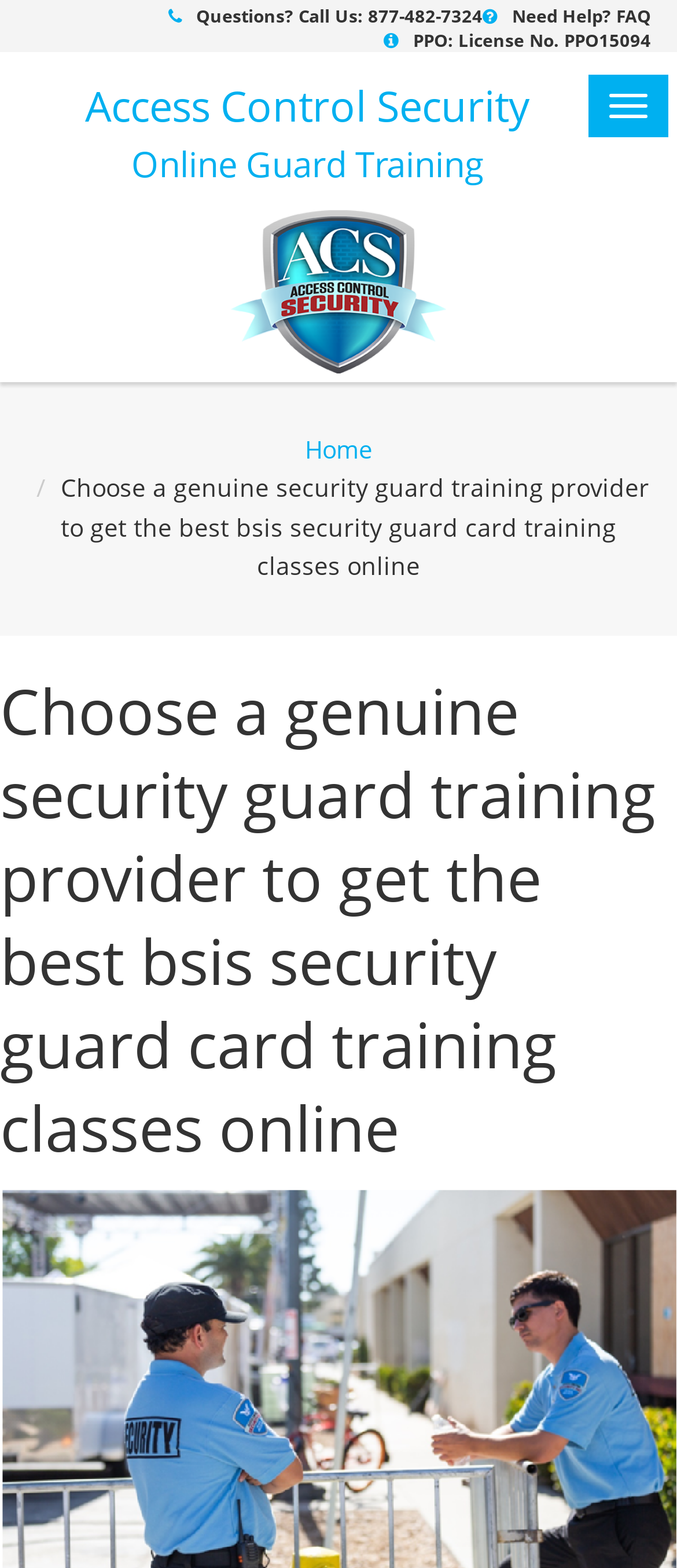Please specify the bounding box coordinates in the format (top-left x, top-left y, bottom-right x, bottom-right y), with all values as floating point numbers between 0 and 1. Identify the bounding box of the UI element described by: Home

[0.45, 0.276, 0.55, 0.297]